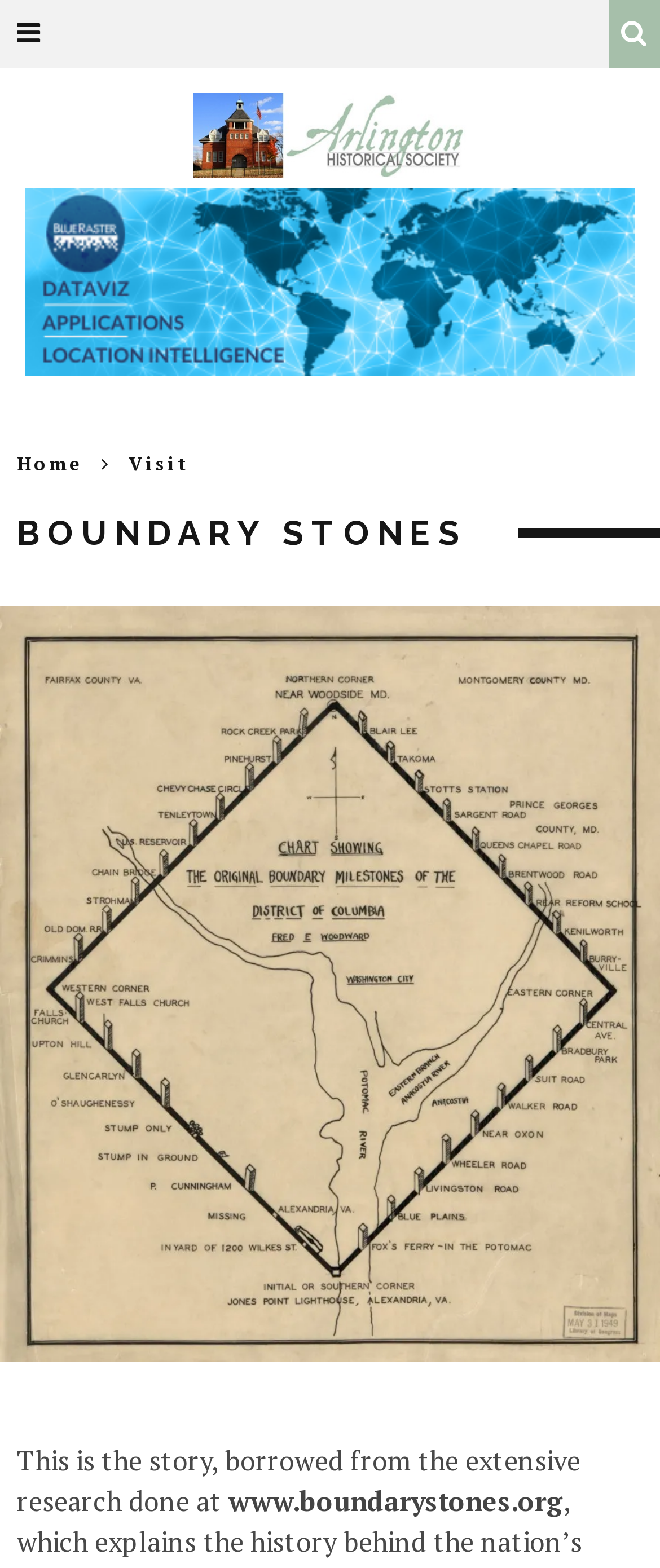How many main navigation links are there?
Using the image, provide a detailed and thorough answer to the question.

I counted the number of link elements with text content that are direct children of the LayoutTable element, which are 'Home' and 'Visit', so there are 2 main navigation links.